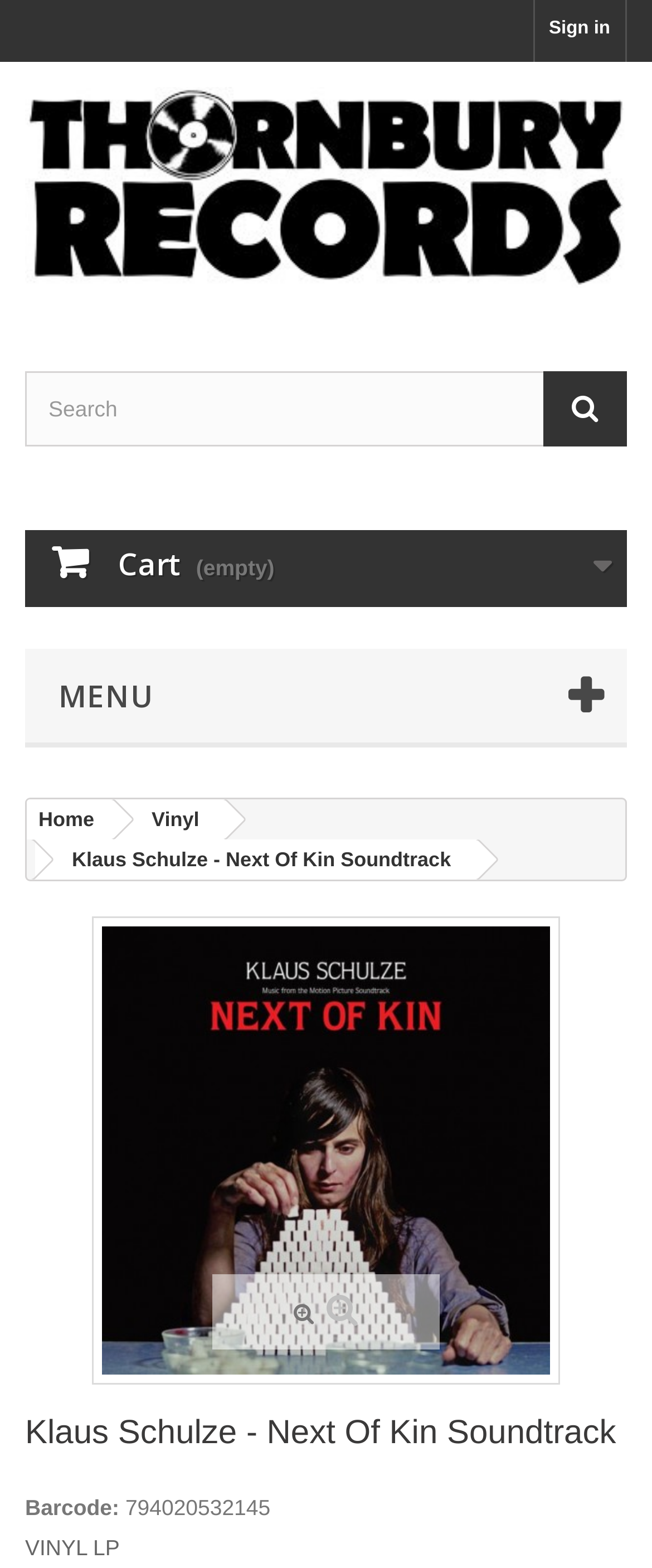Please identify the bounding box coordinates of the region to click in order to complete the given instruction: "Zoom in the image". The coordinates should be four float numbers between 0 and 1, i.e., [left, top, right, bottom].

[0.326, 0.812, 0.674, 0.86]